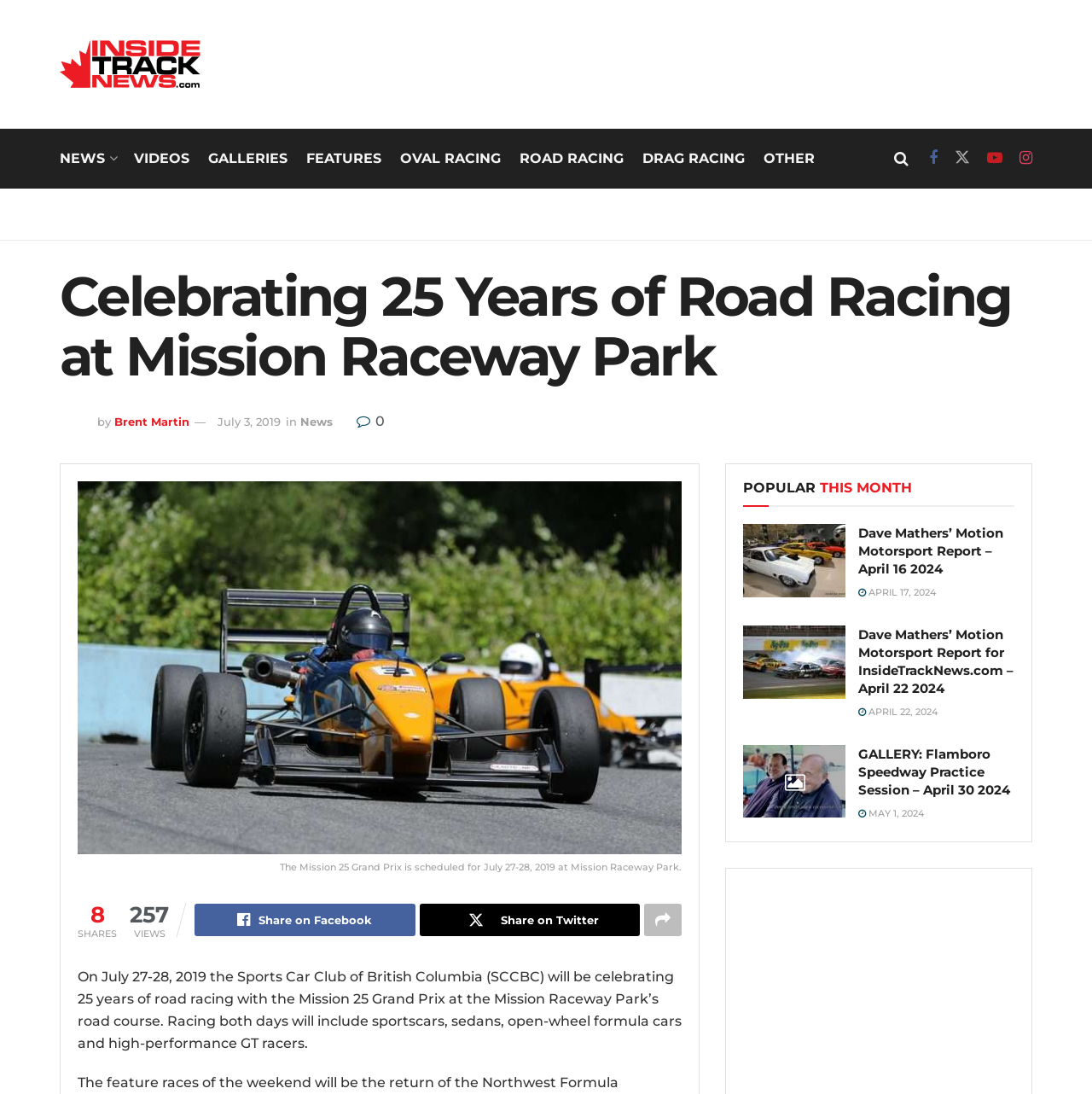Answer the following query concisely with a single word or phrase:
Who is the author of the article?

Brent Martin